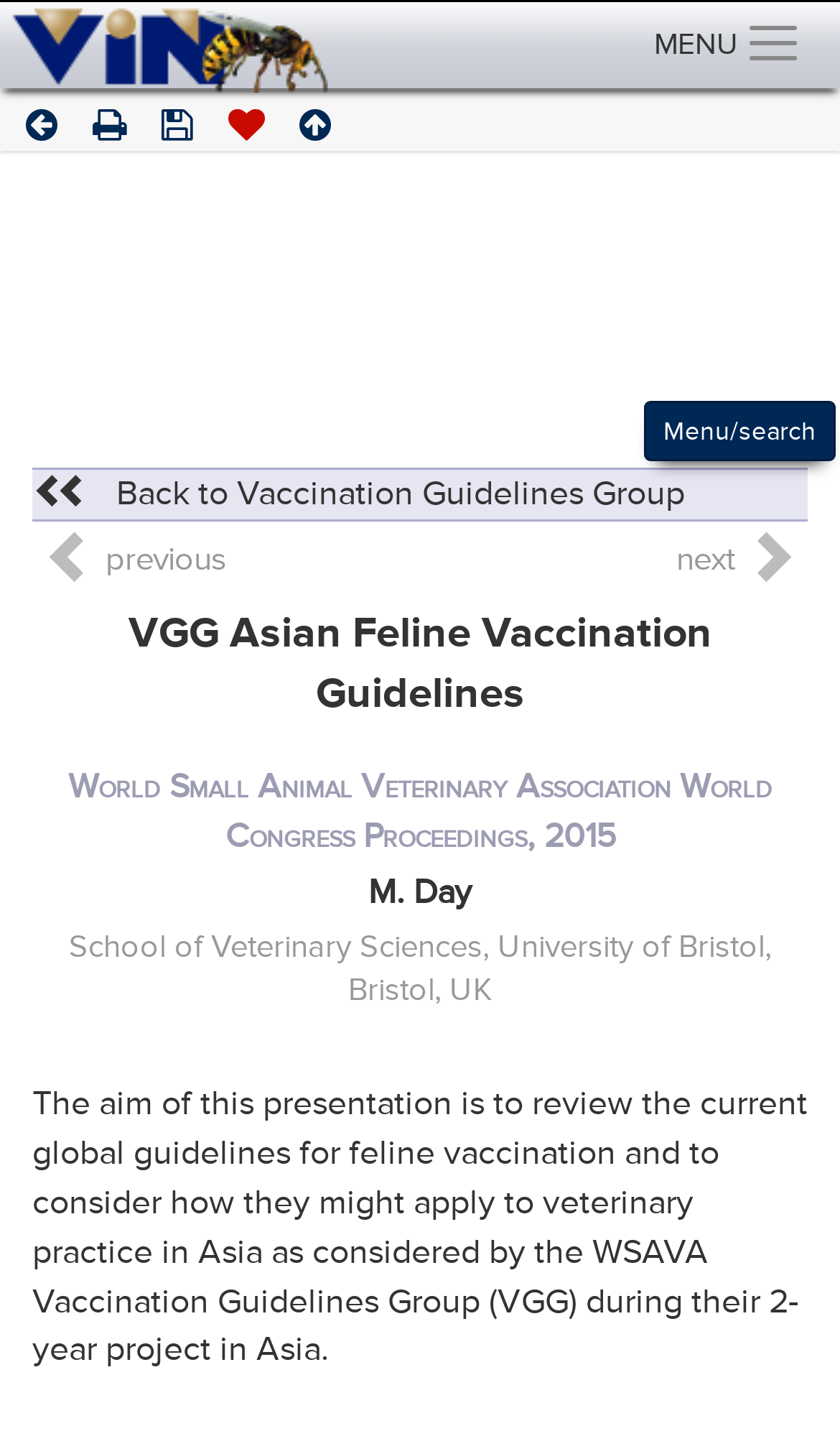Find the bounding box of the web element that fits this description: "WSAVA 2015 Congress".

[0.0, 0.0, 0.81, 0.06]